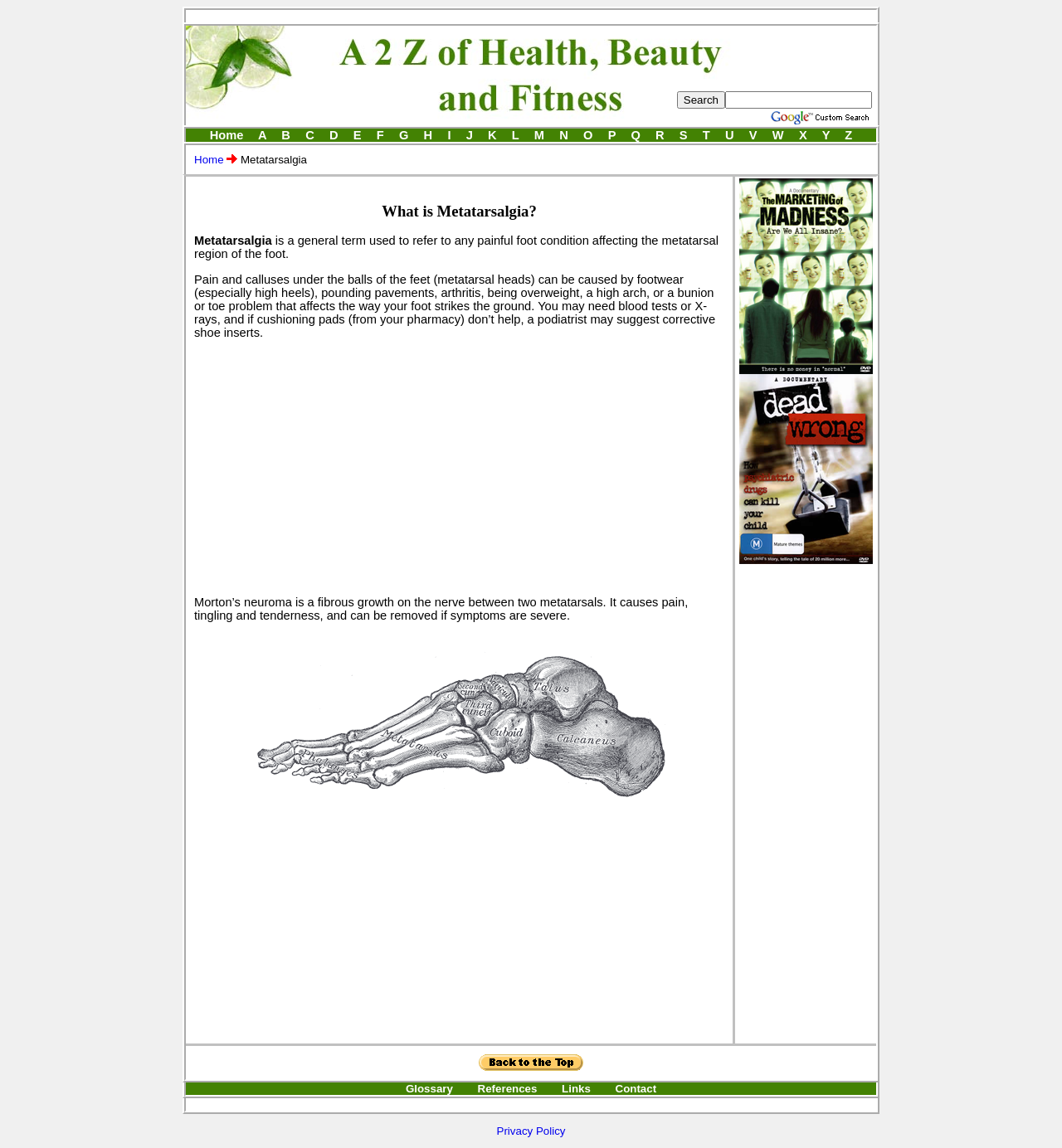Describe all visible elements and their arrangement on the webpage.

This webpage is about Metatarsalgia, a painful foot condition. At the top, there is a search bar with a button and a textbox, accompanied by a small image. Below the search bar, there is a row of links, labeled from A to Z, which likely represent alphabetical navigation.

The main content of the webpage is divided into two columns. The left column contains a heading "What is Metatarsalgia?" followed by a detailed description of the condition, including its causes, symptoms, and possible treatments. The text is interspersed with advertisements, which are marked as such. There is also an image of a metatarsal bone.

The right column contains a link to "Edublox" with an accompanying image. Below this, there is a small image and a link.

At the bottom of the page, there are three rows of links. The first row contains links to "Glossary", "References", "Links", and "Contact". The second row contains an advertisement, and the third row contains another advertisement.

Throughout the page, there are several images, including icons, logos, and illustrations, which are used to break up the text and provide visual interest.